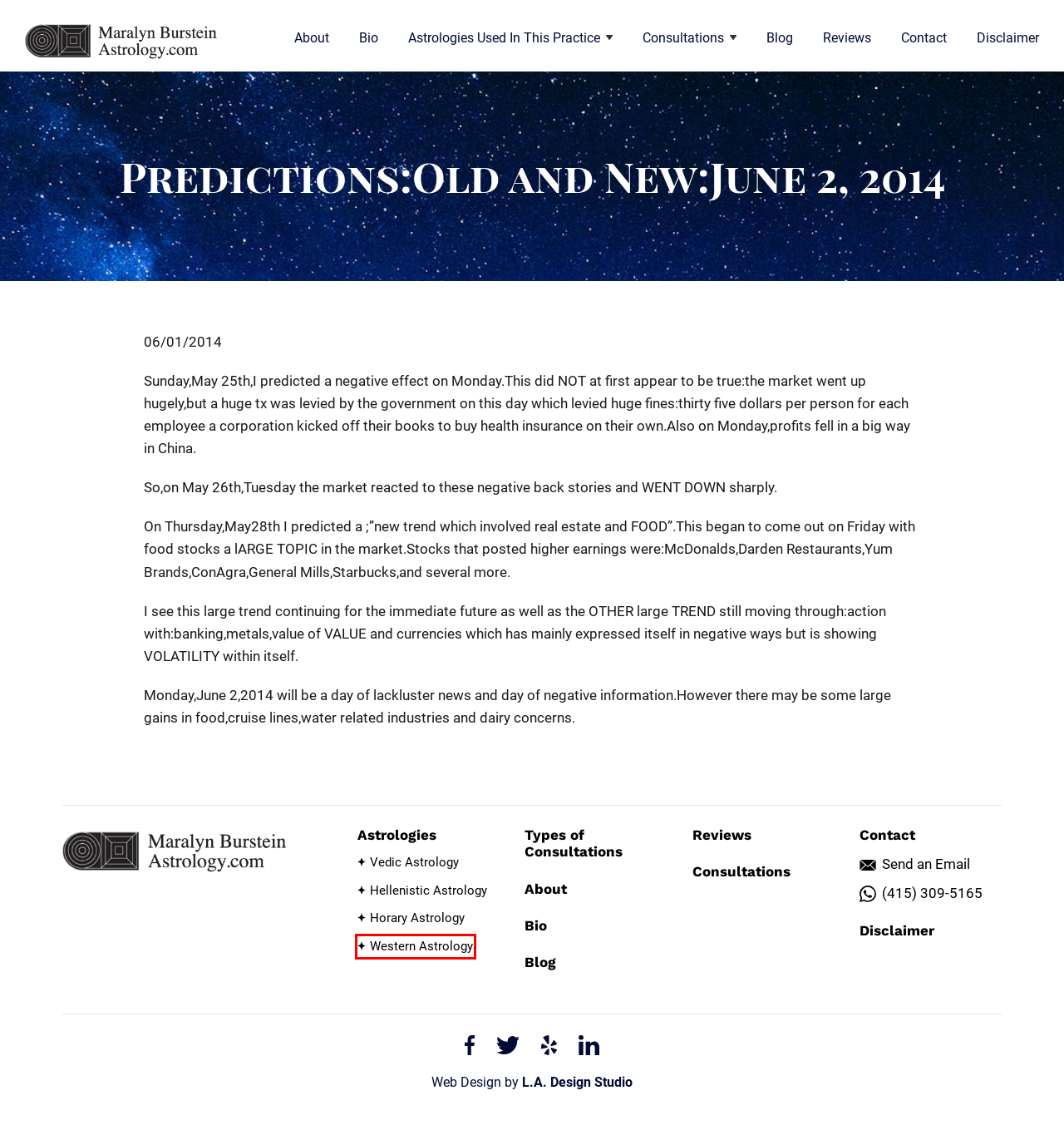Examine the screenshot of a webpage with a red bounding box around a UI element. Select the most accurate webpage description that corresponds to the new page after clicking the highlighted element. Here are the choices:
A. Hellenistic Astrology - Maralyn Burstein Hellenistic Astrology in Austin, TX
B. Reviews - Maralyn Burstein Astrology
C. Vedic Astrology - Maralyn Burstein Vedic Astrology in Austin, TX
D. Bio - Maralyn Burstein Astrology
E. Some of Maralyn's Predictions - Maralyn Burstein Astrology
F. Western Astrology - Maralyn Burstein Western Astrology in Austin, TX
G. Los Angeles Web Design Company - L.A. Design Studio
H. About - Maralyn Burstein Astrology

F